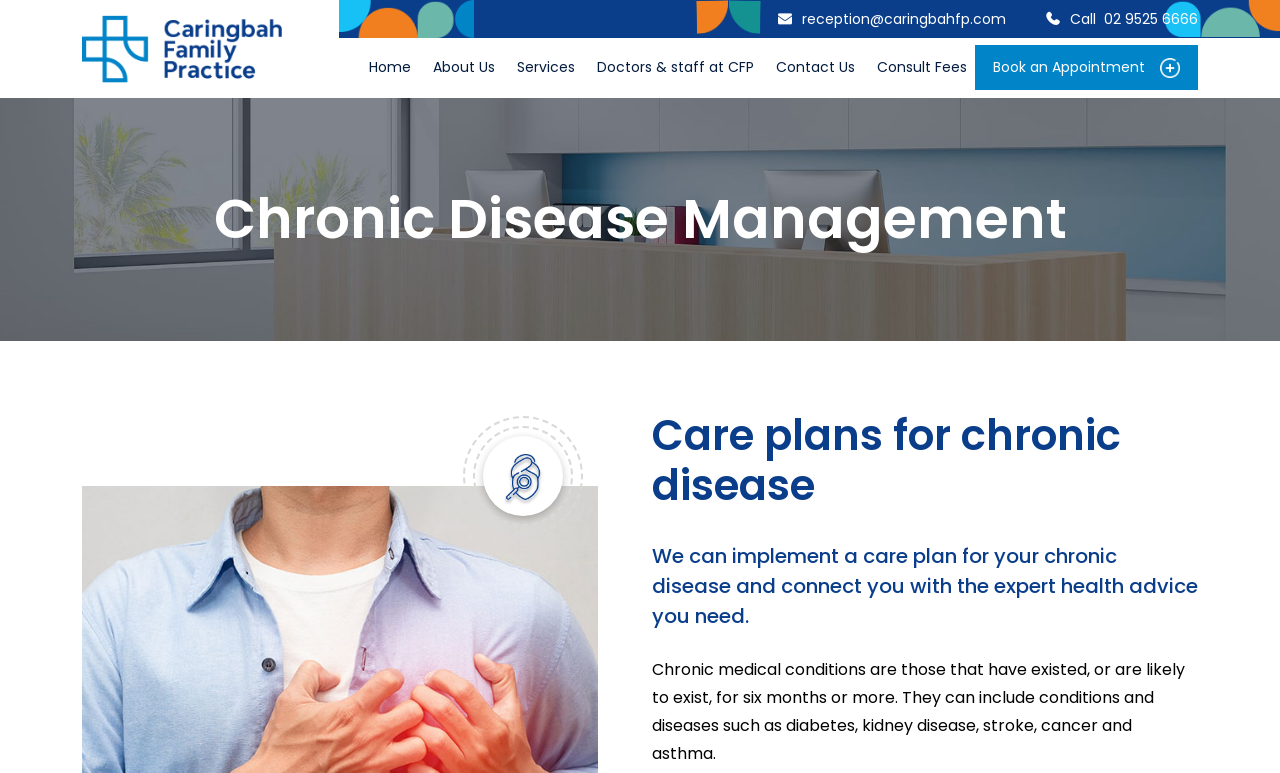Please answer the following question using a single word or phrase: 
What can the clinic do for chronic disease patients?

Implement a care plan